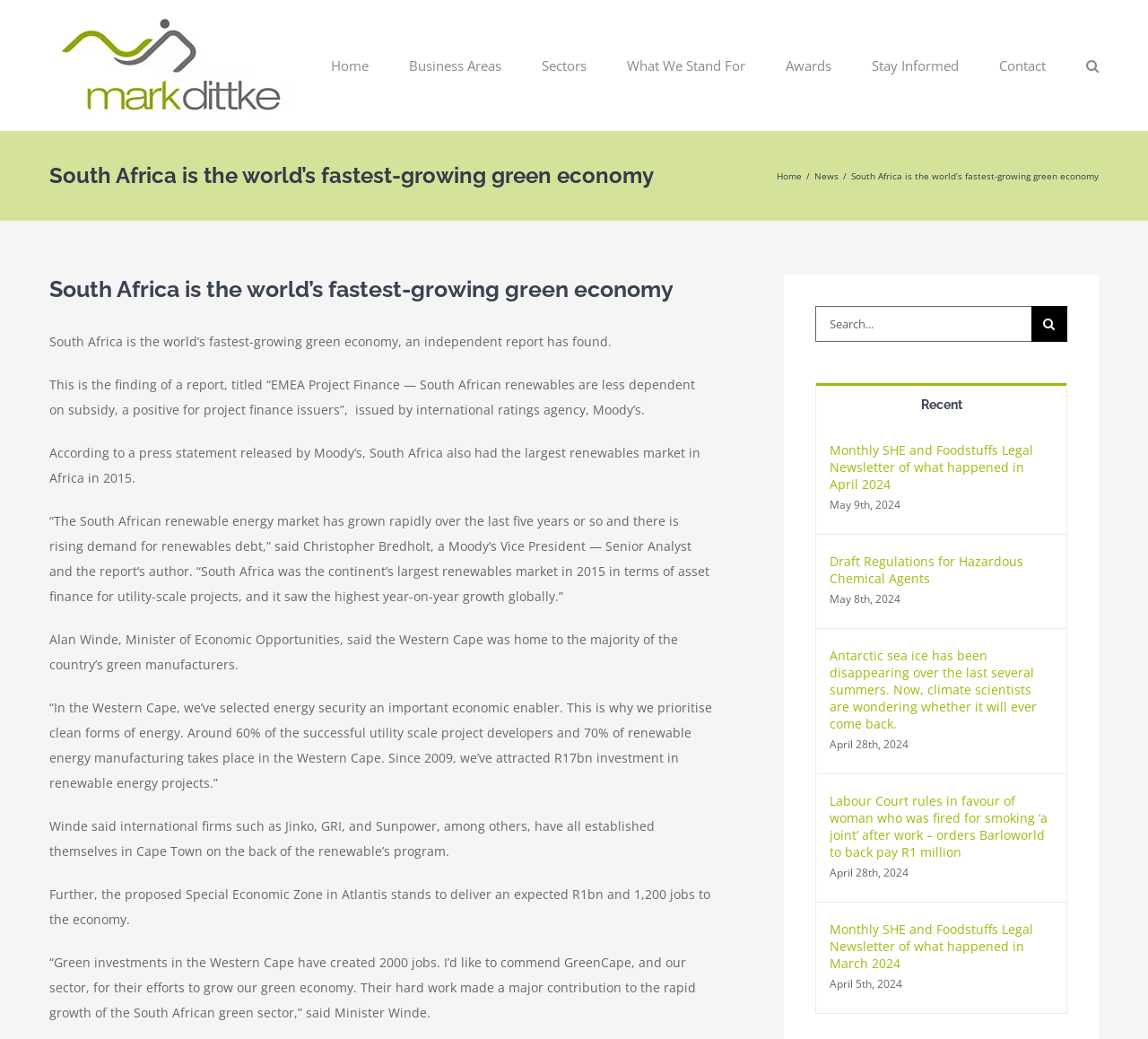Identify the bounding box for the element characterized by the following description: "Contact".

[0.87, 0.0, 0.911, 0.126]